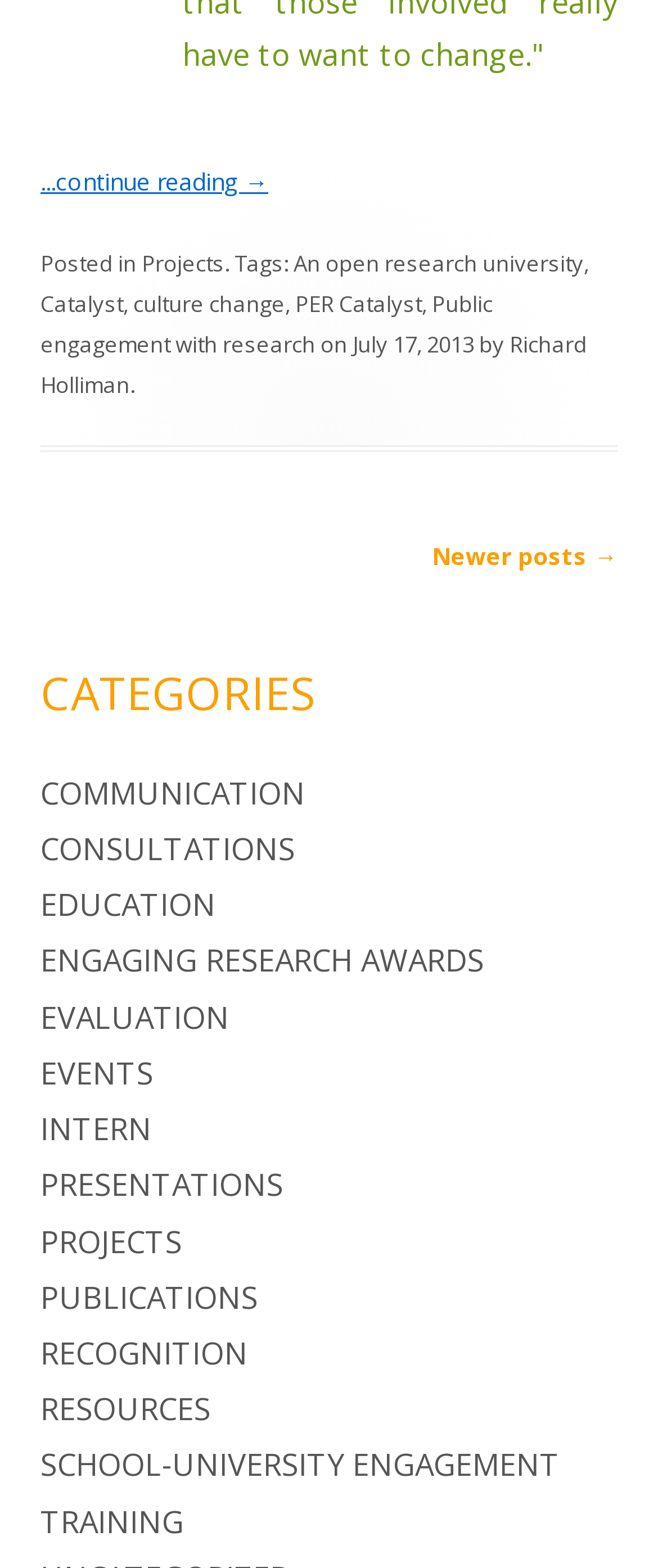Please determine the bounding box coordinates for the element that should be clicked to follow these instructions: "go to the projects page".

[0.215, 0.158, 0.341, 0.177]